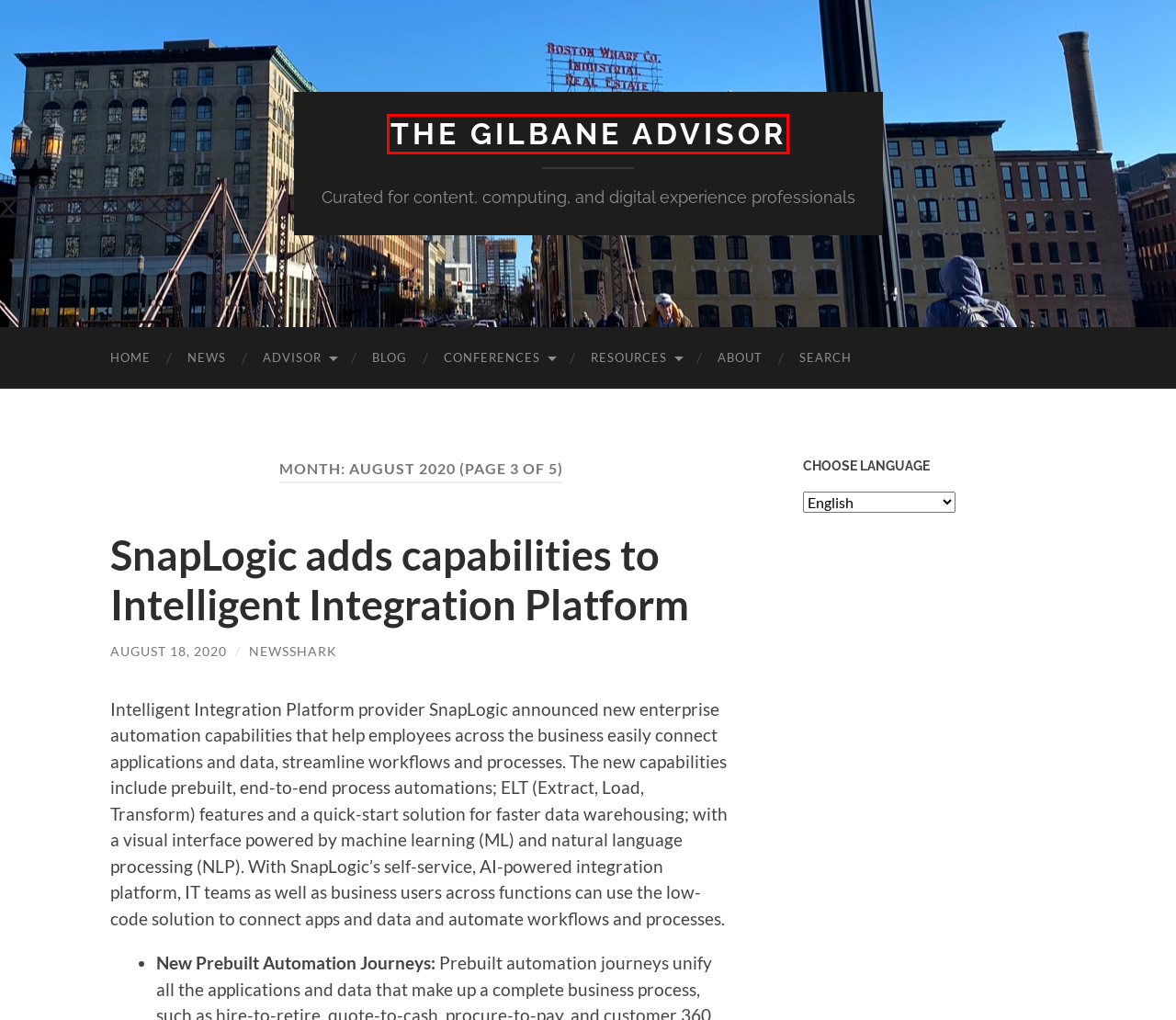Given a webpage screenshot with a UI element marked by a red bounding box, choose the description that best corresponds to the new webpage that will appear after clicking the element. The candidates are:
A. Gilbane Resources
B. Blog
C. NewsShark at The Gilbane Advisor
D. Gilbane conferences | gilbane.com
E. SnapLogic adds capabilities to Intelligent Integration Platform
F. Content technology news Archives | The Gilbane Advisor
G. About Gilbane | Gilbane Group | Gilbane Conference
H. What's new Gilbane Conference and Advisor

H